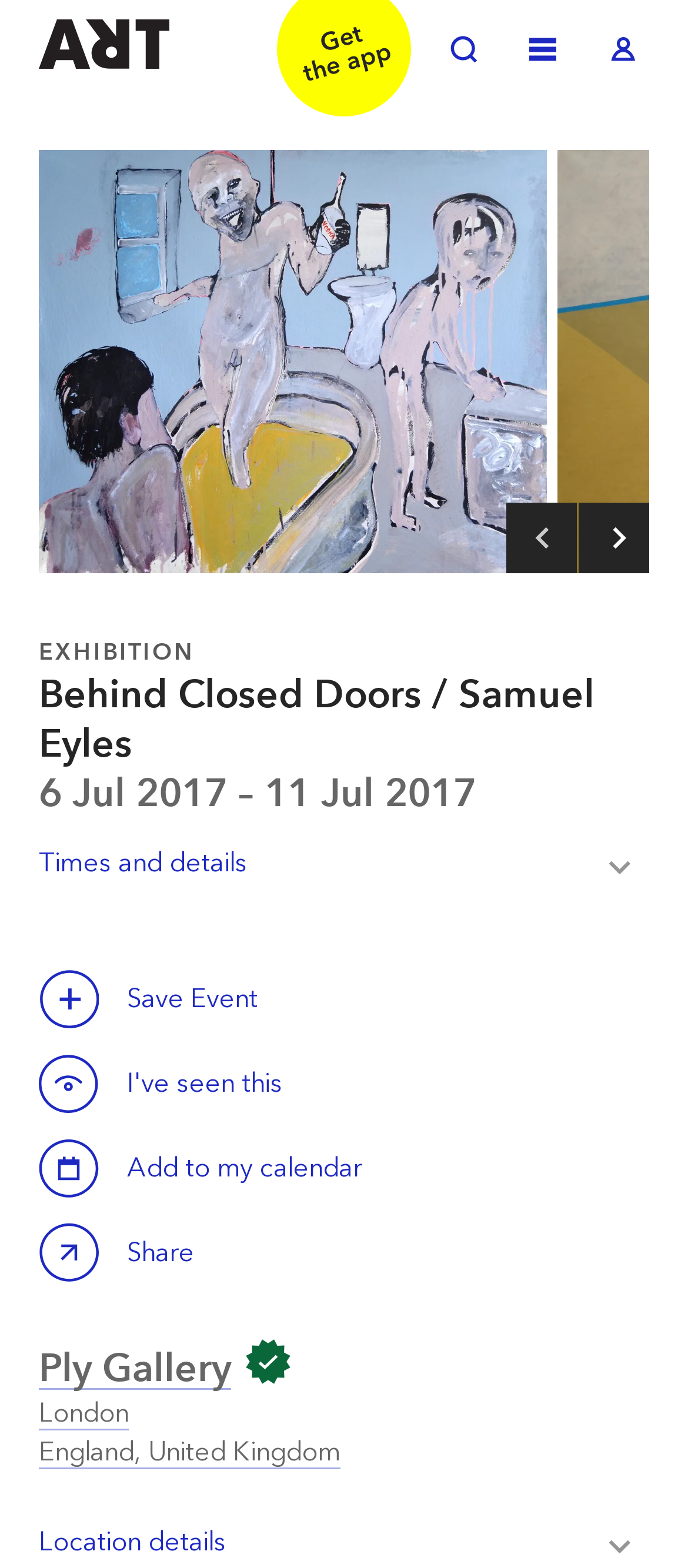Find the bounding box coordinates for the UI element whose description is: "Welcome to ArtRabbit". The coordinates should be four float numbers between 0 and 1, in the format [left, top, right, bottom].

[0.056, 0.012, 0.249, 0.044]